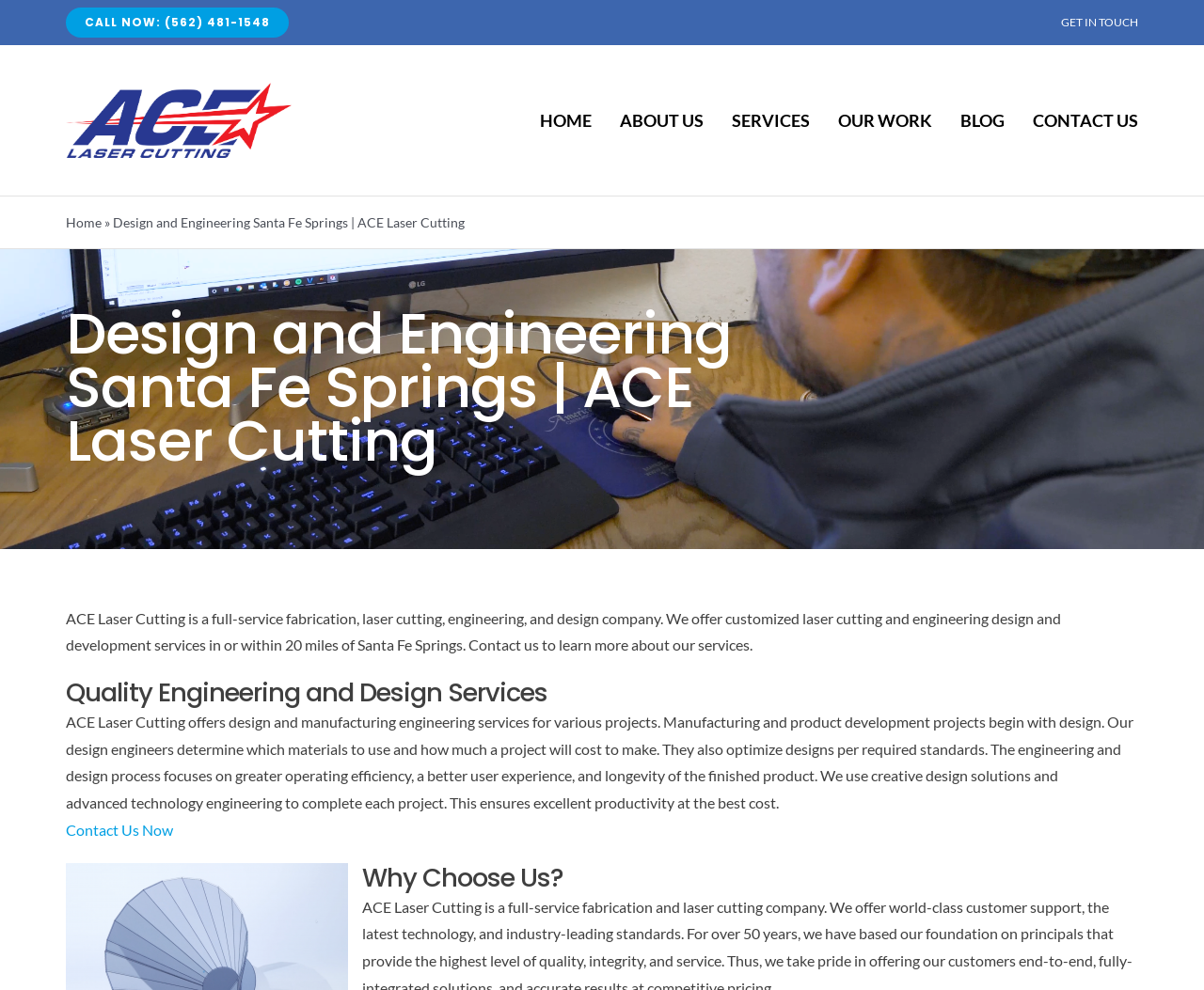Identify the bounding box coordinates of the clickable region required to complete the instruction: "Get in touch with us". The coordinates should be given as four float numbers within the range of 0 and 1, i.e., [left, top, right, bottom].

[0.881, 0.0, 0.945, 0.046]